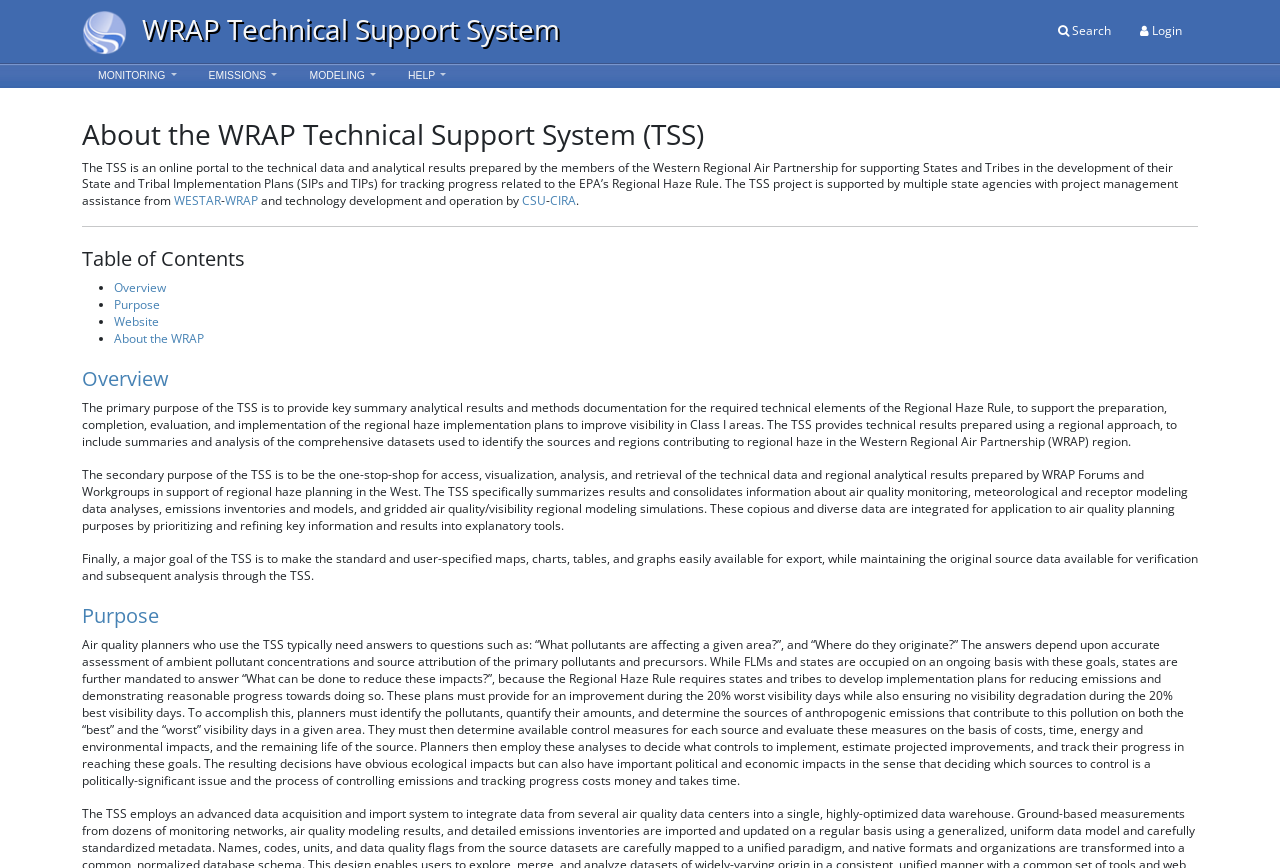What is the goal of the TSS regarding maps and charts?
Refer to the image and provide a concise answer in one word or phrase.

Make them easily available for export